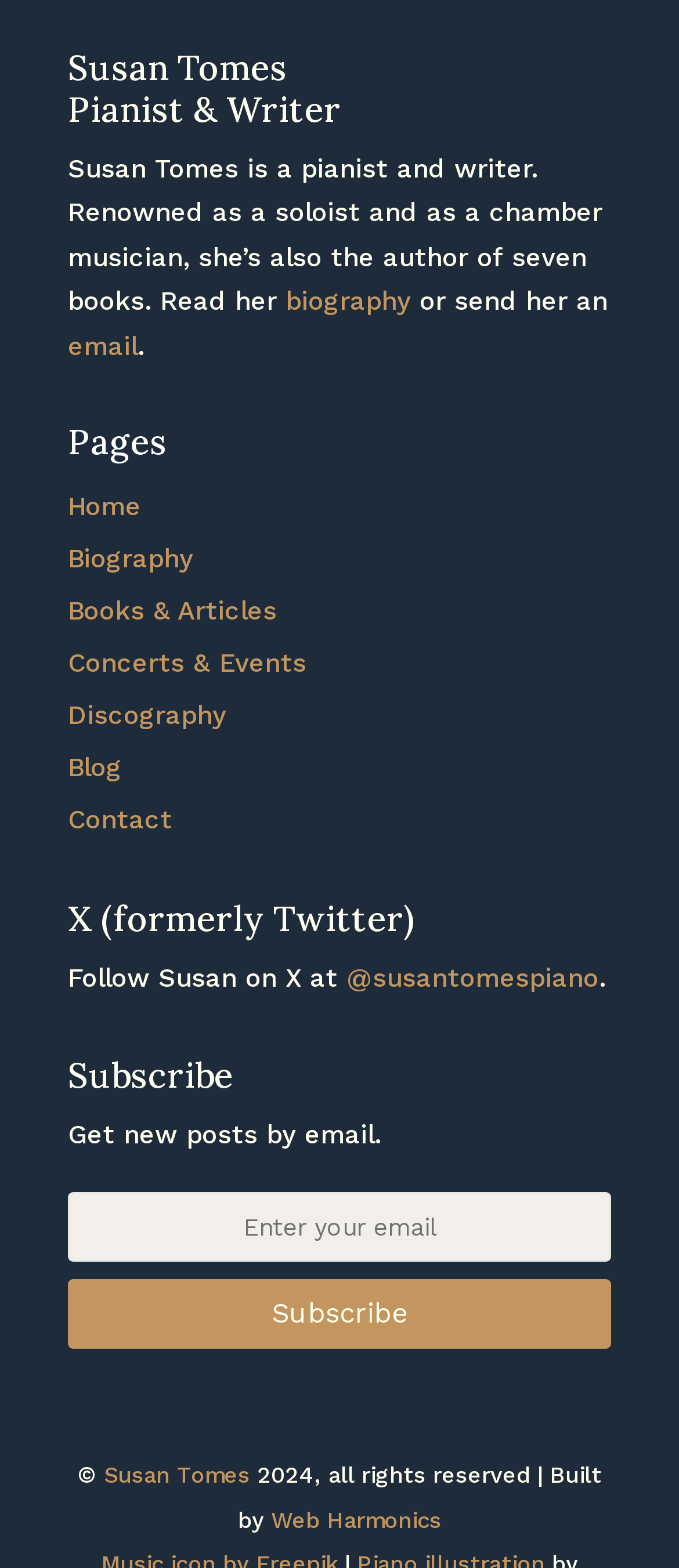From the webpage screenshot, identify the region described by parent_node: All Content aria-label="Search" title="searchBtn". Provide the bounding box coordinates as (top-left x, top-left y, bottom-right x, bottom-right y), with each value being a floating point number between 0 and 1.

None